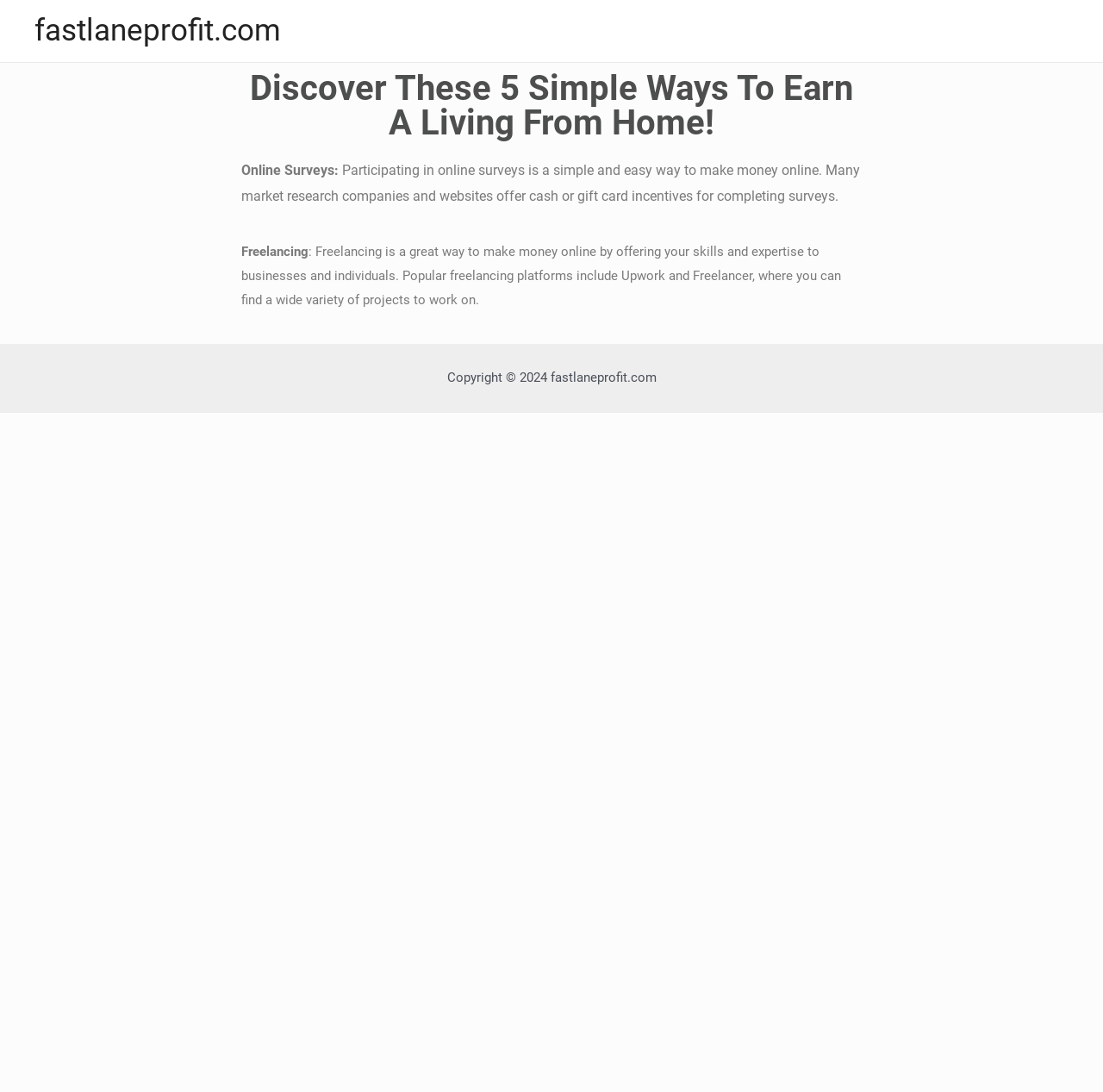What is the name of the website?
Using the image as a reference, give a one-word or short phrase answer.

fastlaneprofit.com